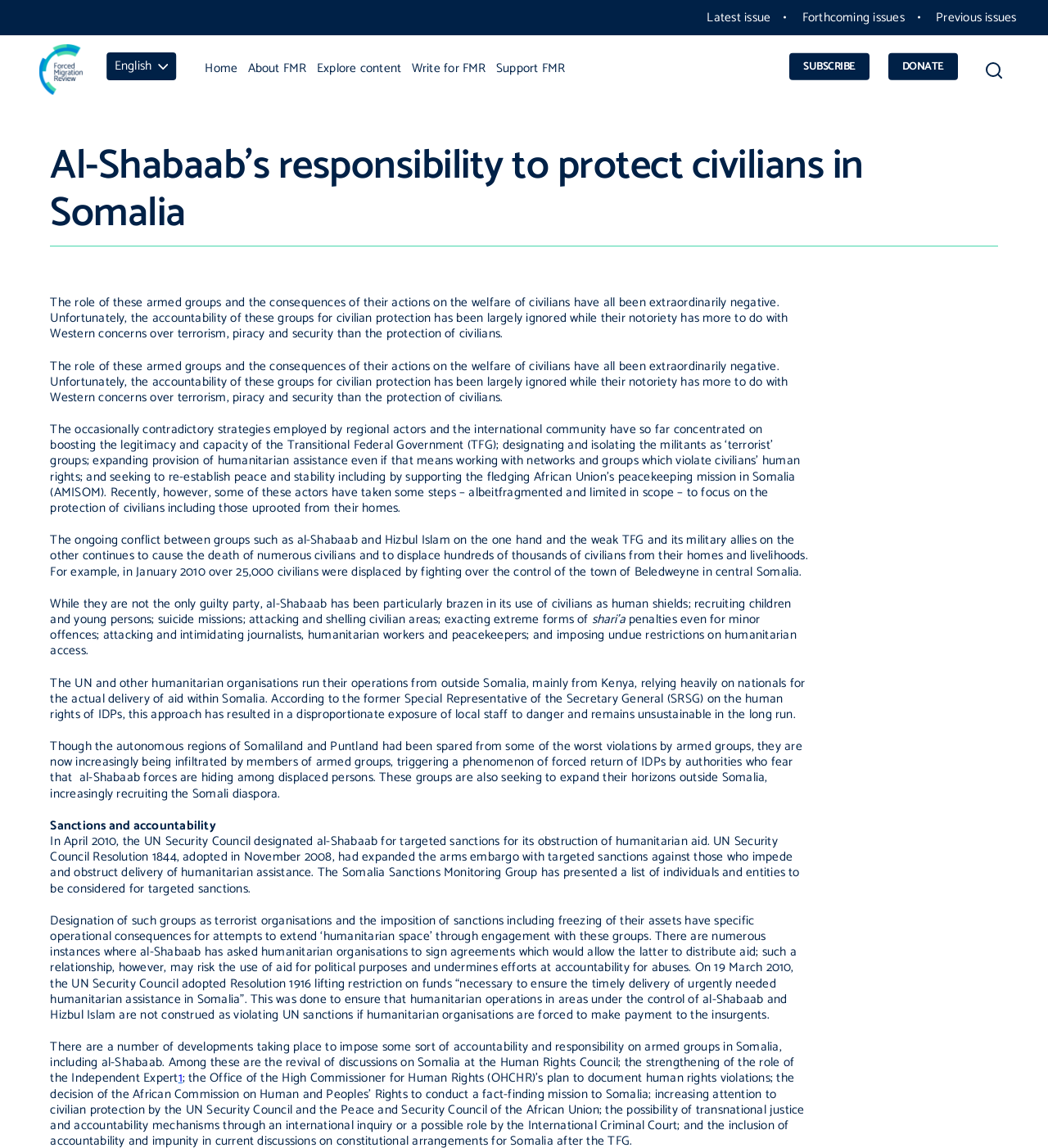How many StaticText elements are there in the article?
Provide a short answer using one word or a brief phrase based on the image.

12